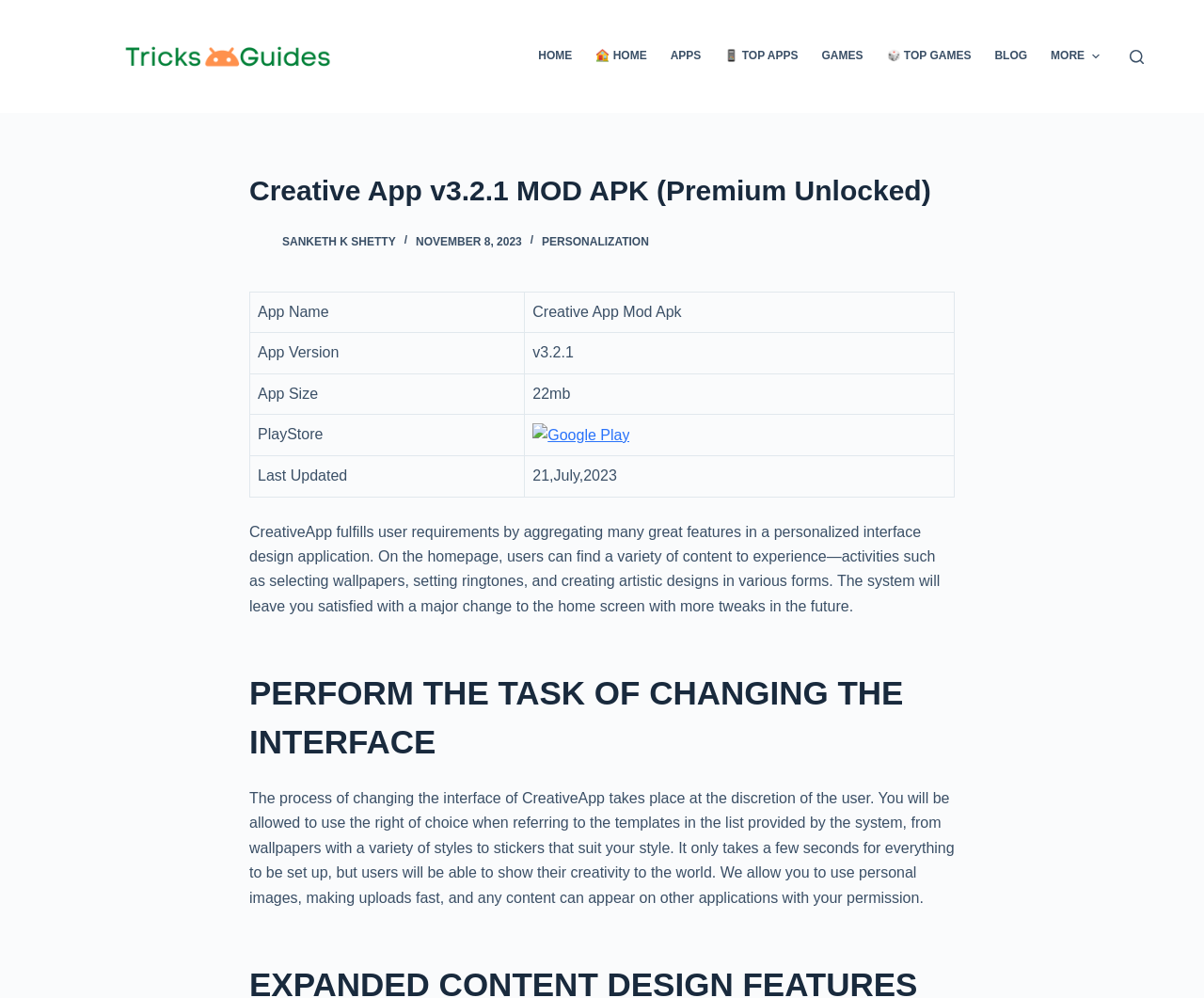How long does it take to set up the interface?
Please provide a comprehensive answer to the question based on the webpage screenshot.

I found the answer by reading the text on the webpage, which states that it only takes a few seconds for everything to be set up when changing the interface of CreativeApp.